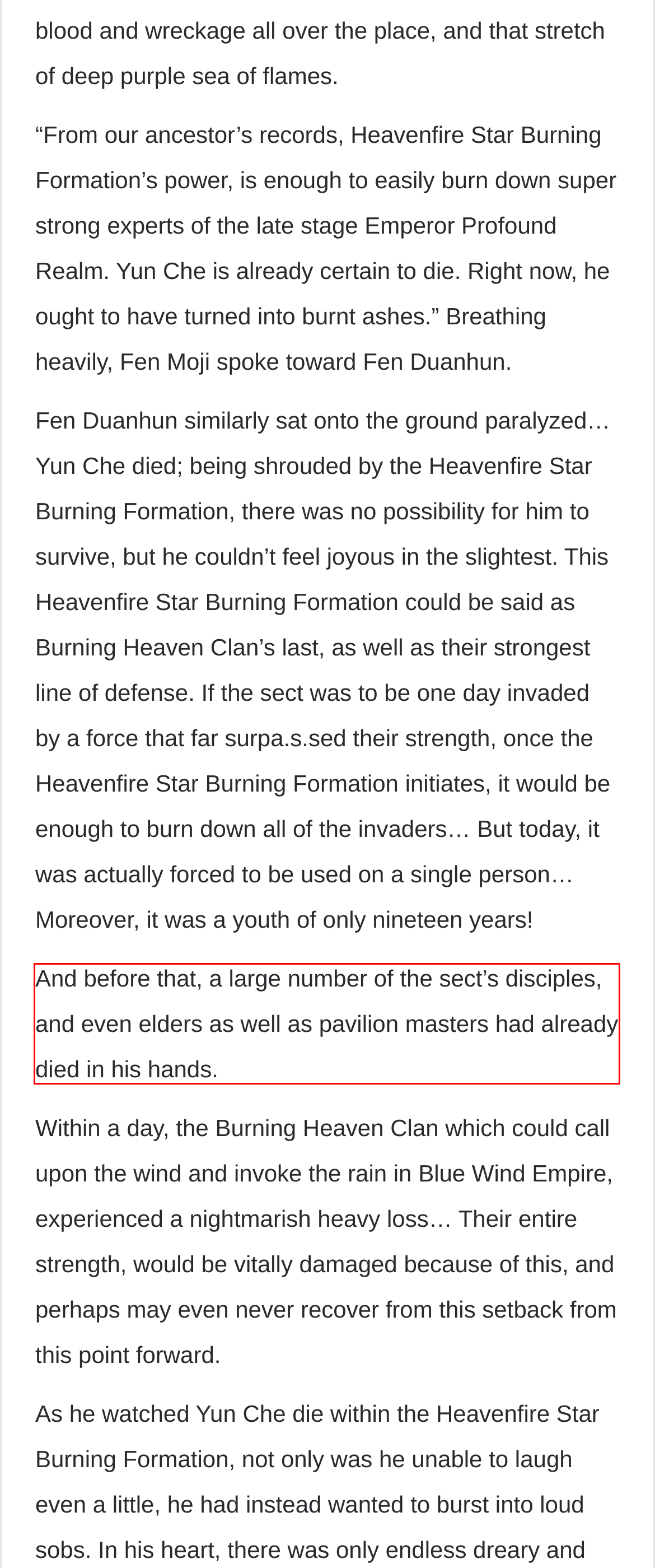Given a webpage screenshot, locate the red bounding box and extract the text content found inside it.

And before that, a large number of the sect’s disciples, and even elders as well as pavilion masters had already died in his hands.